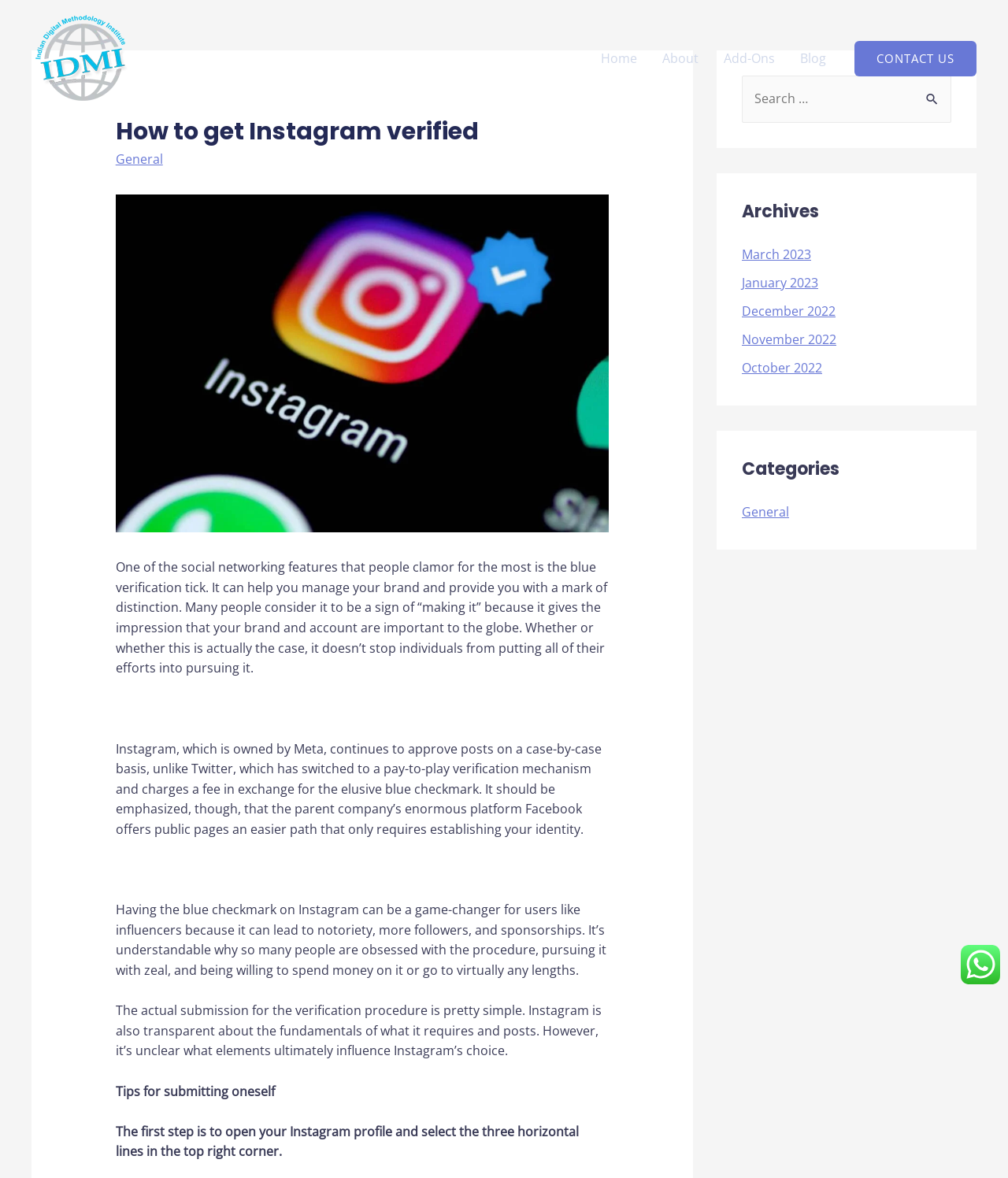Identify and provide the main heading of the webpage.

How to get Instagram verified